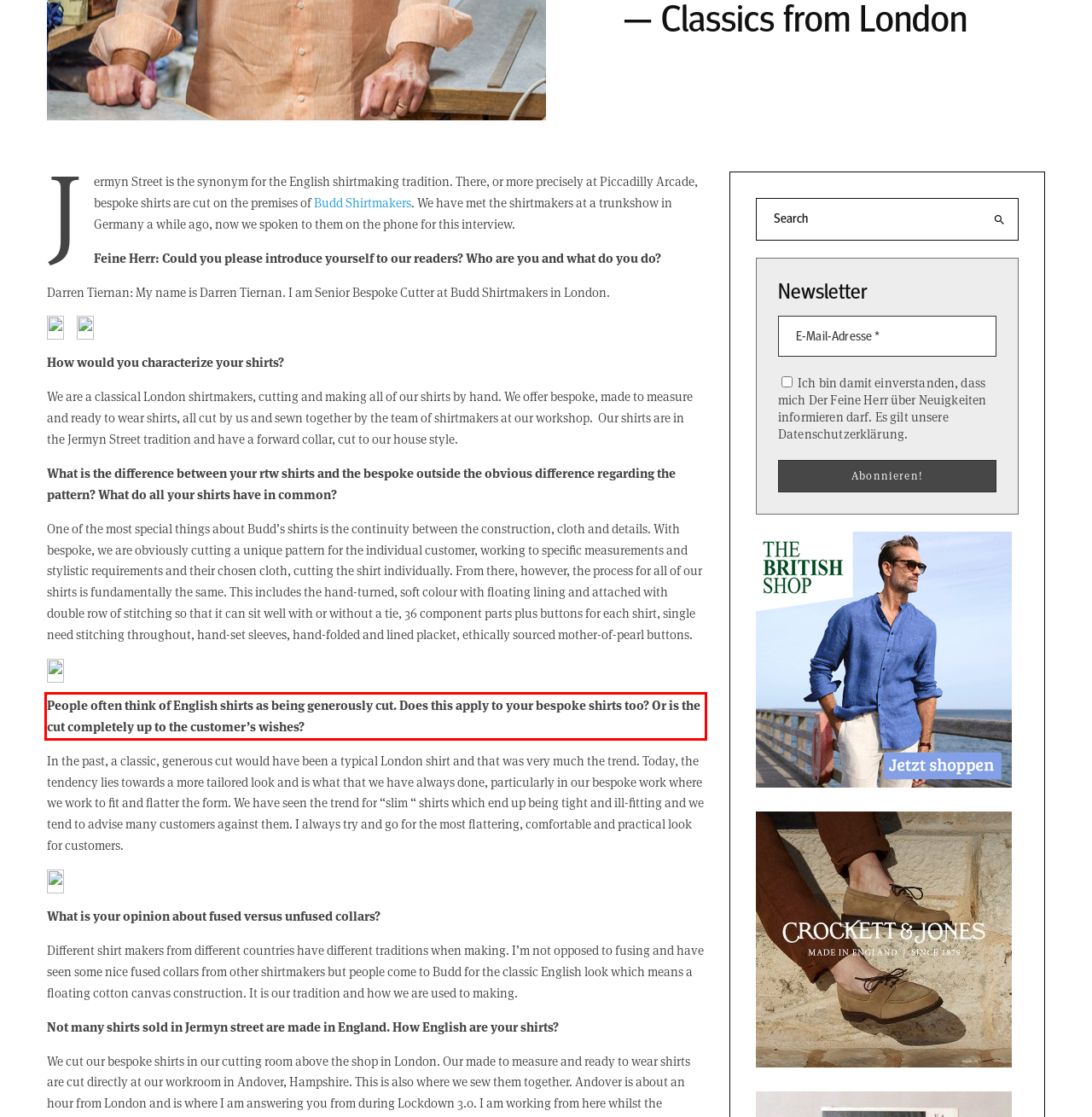Examine the screenshot of the webpage, locate the red bounding box, and perform OCR to extract the text contained within it.

People often think of English shirts as being generously cut. Does this apply to your bespoke shirts too? Or is the cut completely up to the customer’s wishes?